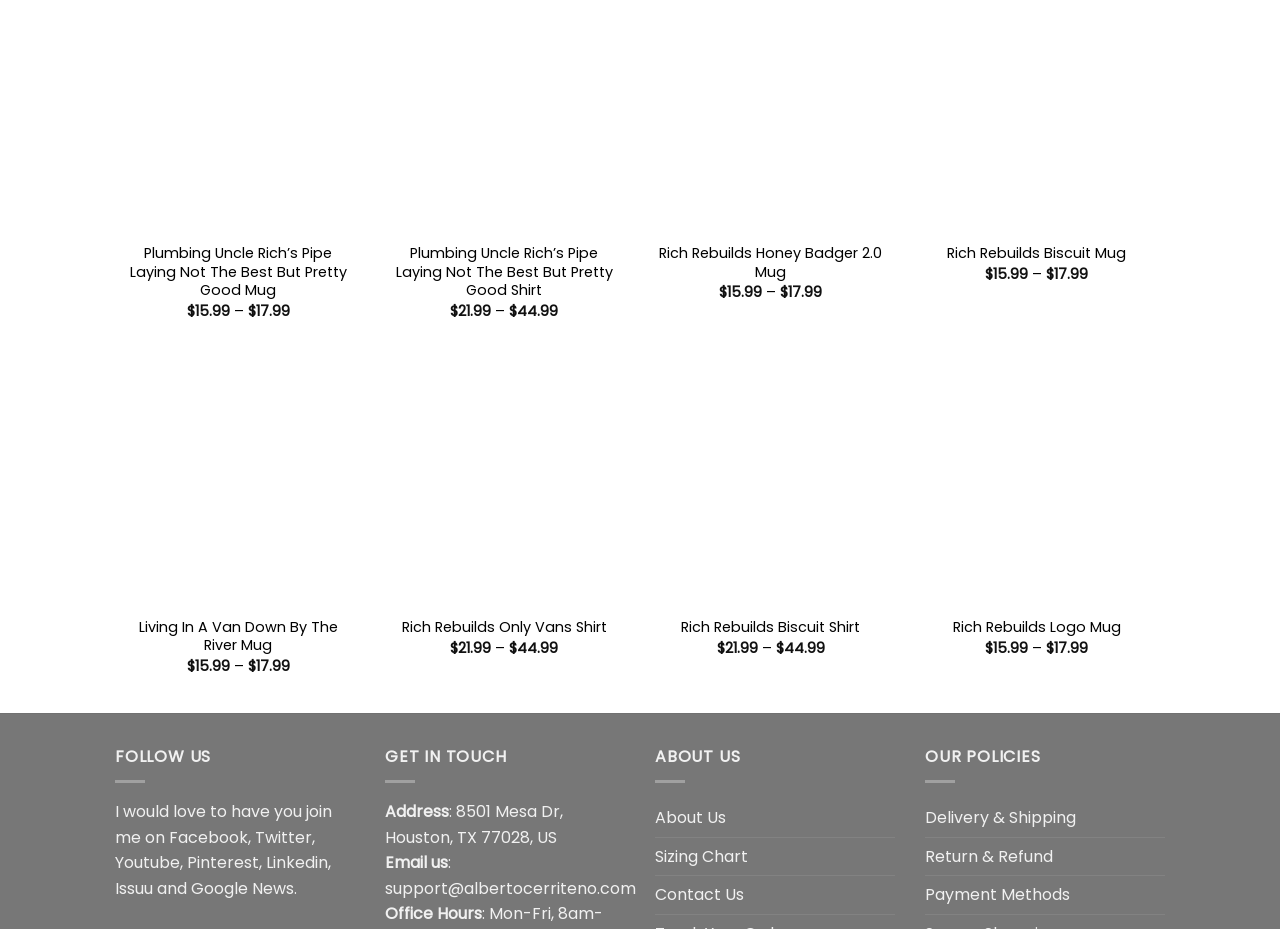Locate the UI element described by Rich Rebuilds Biscuit Mug in the provided webpage screenshot. Return the bounding box coordinates in the format (top-left x, top-left y, bottom-right x, bottom-right y), ensuring all values are between 0 and 1.

[0.74, 0.263, 0.88, 0.283]